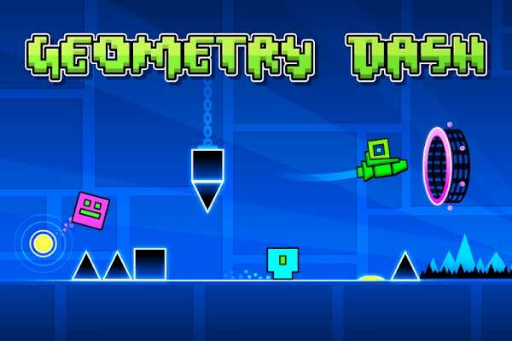What type of font is used for the title? Analyze the screenshot and reply with just one word or a short phrase.

Bold, vibrant